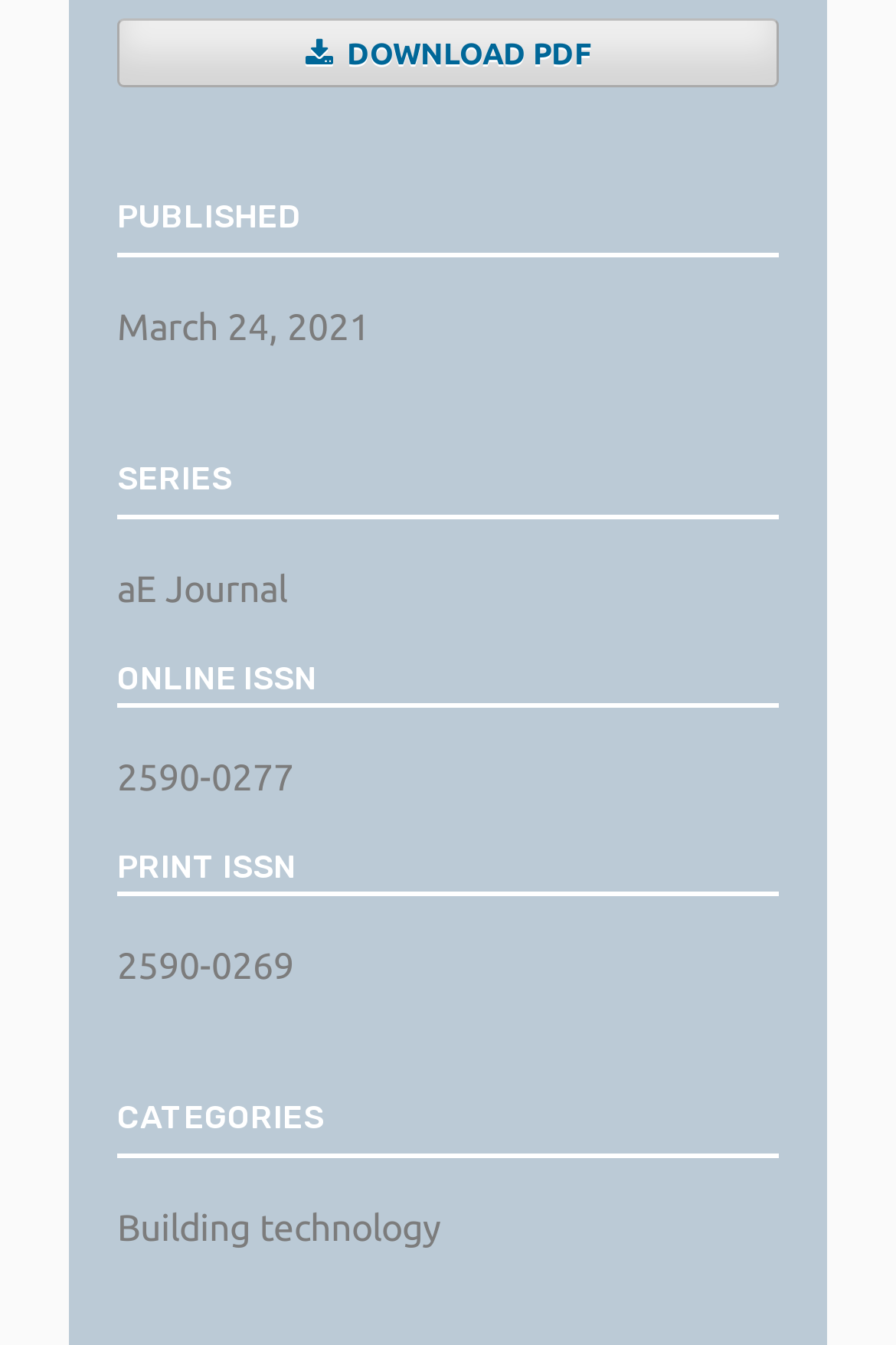What is the online ISSN?
Using the image as a reference, give an elaborate response to the question.

I found the online ISSN by looking at the static text element '2590-0277' which is located below the 'ONLINE ISSN' heading.